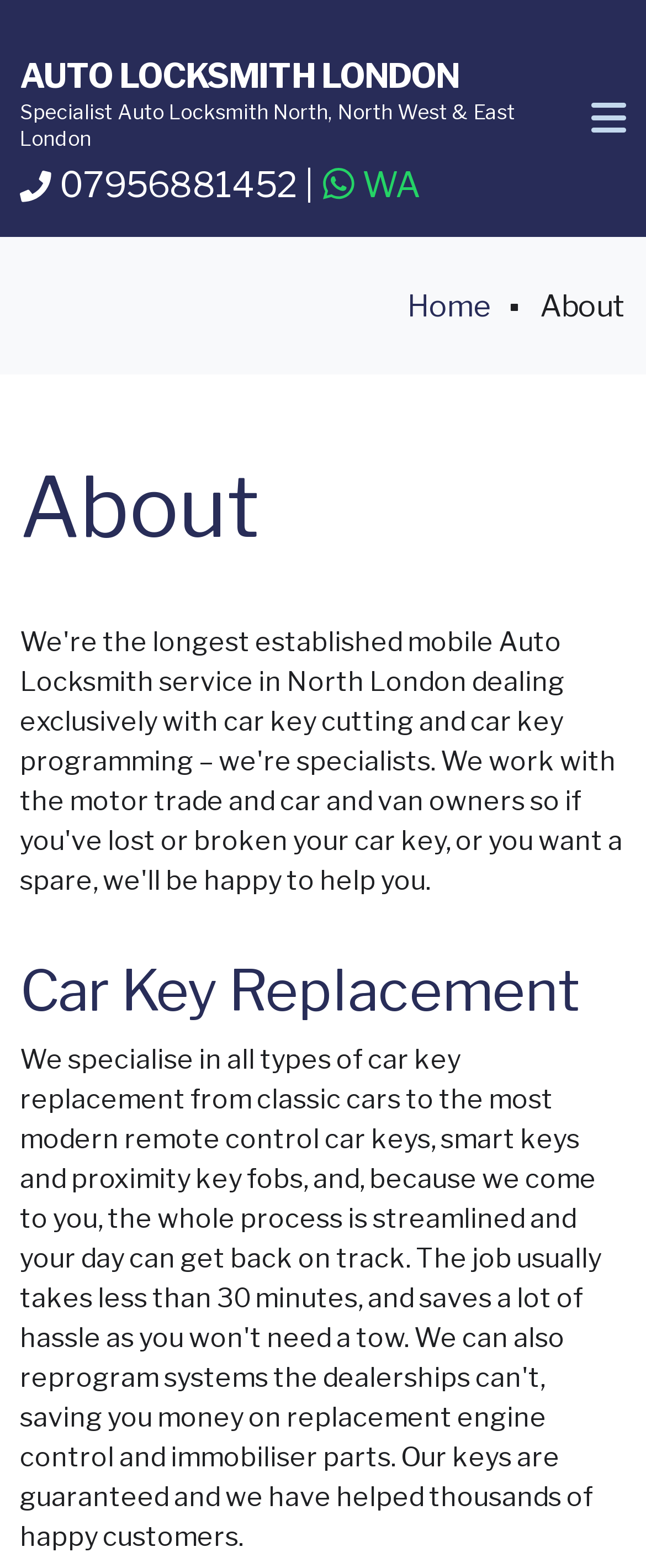What is the phone number to contact the locksmith?
Look at the image and respond with a one-word or short phrase answer.

07956881452